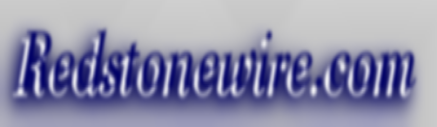Please reply to the following question with a single word or a short phrase:
What type of news does the website focus on?

financial news